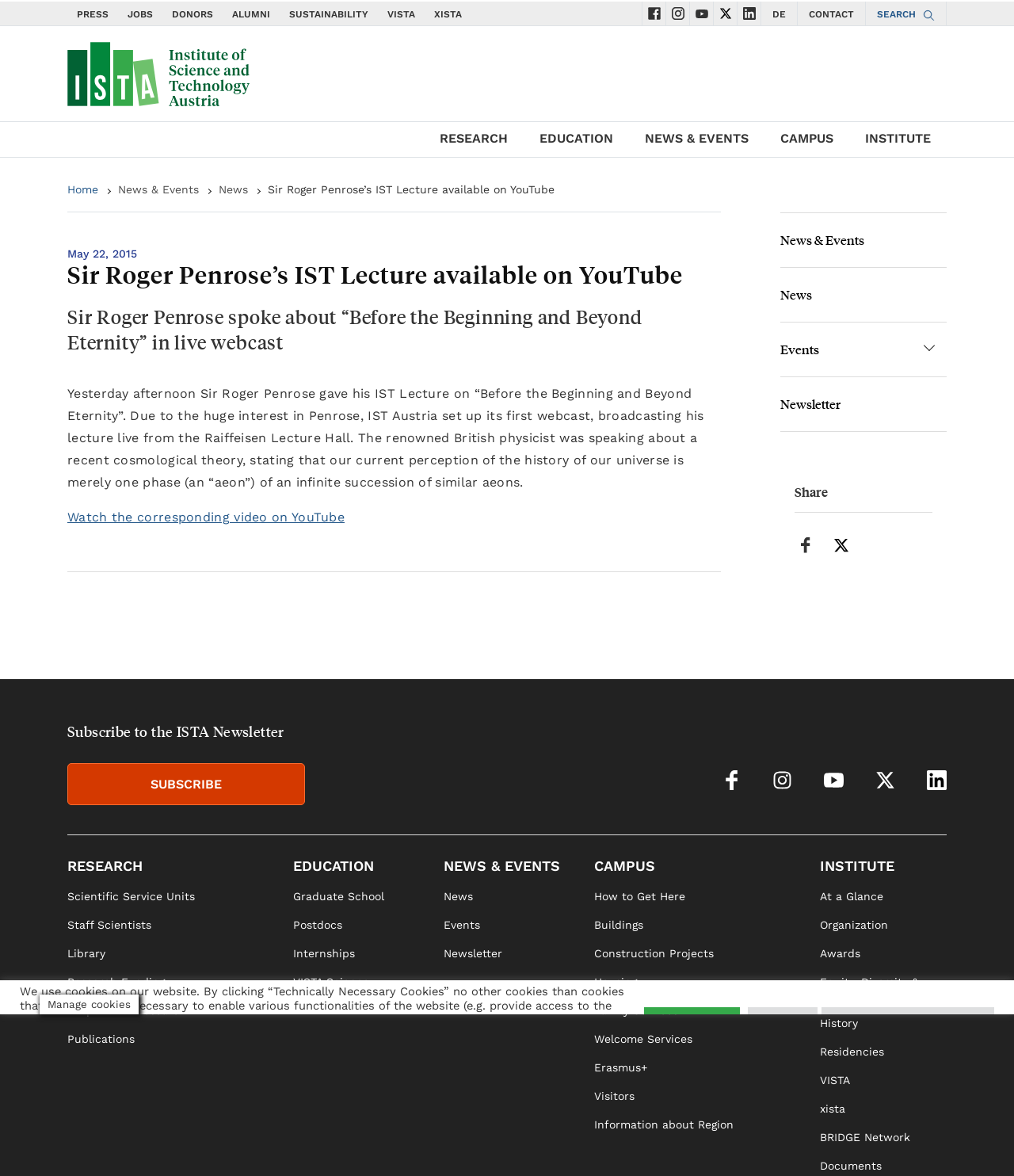Please give a succinct answer using a single word or phrase:
Where was Sir Roger Penrose's lecture broadcast from?

Raiffeisen Lecture Hall